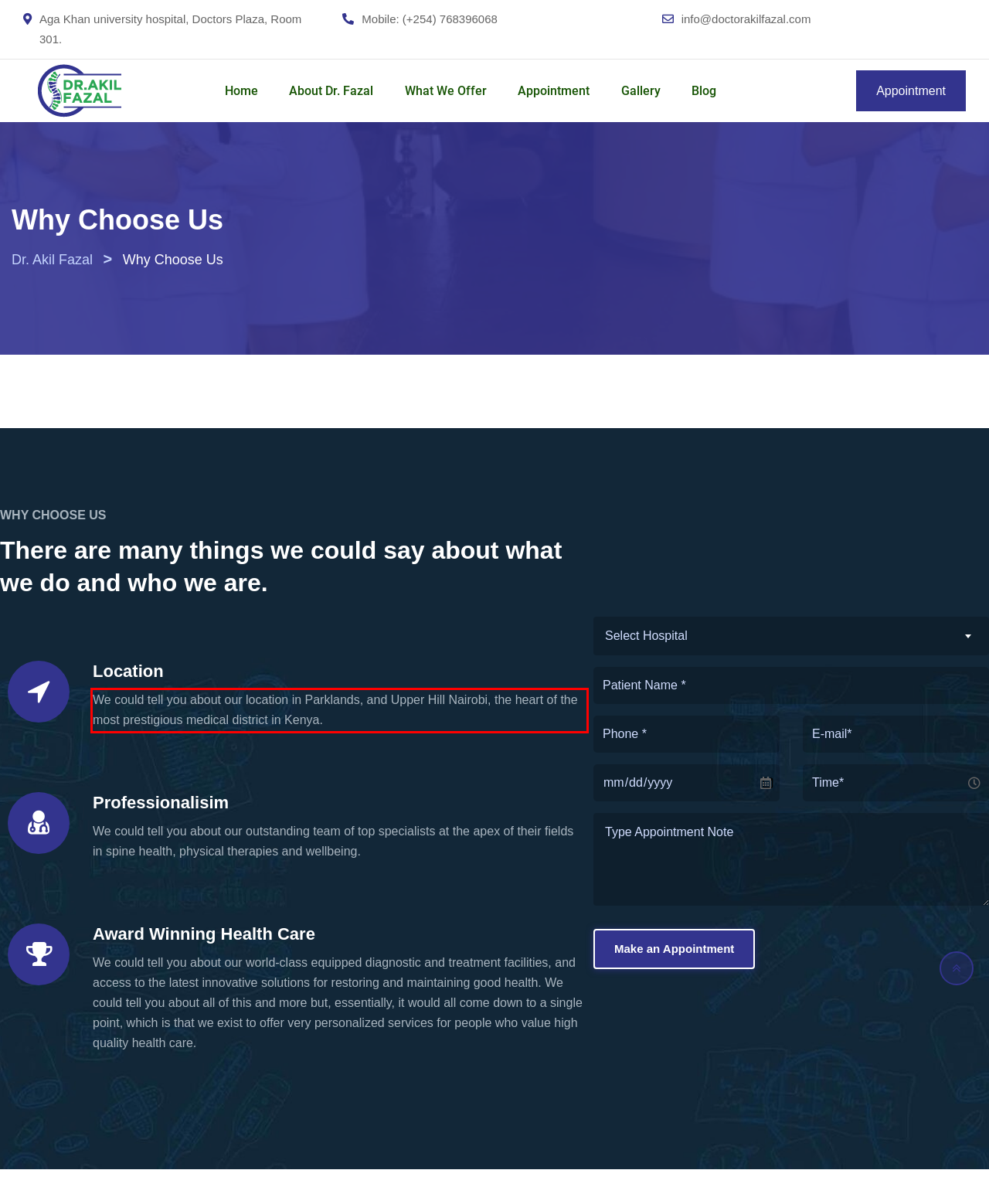Locate the red bounding box in the provided webpage screenshot and use OCR to determine the text content inside it.

We could tell you about our location in Parklands, and Upper Hill Nairobi, the heart of the most prestigious medical district in Kenya.